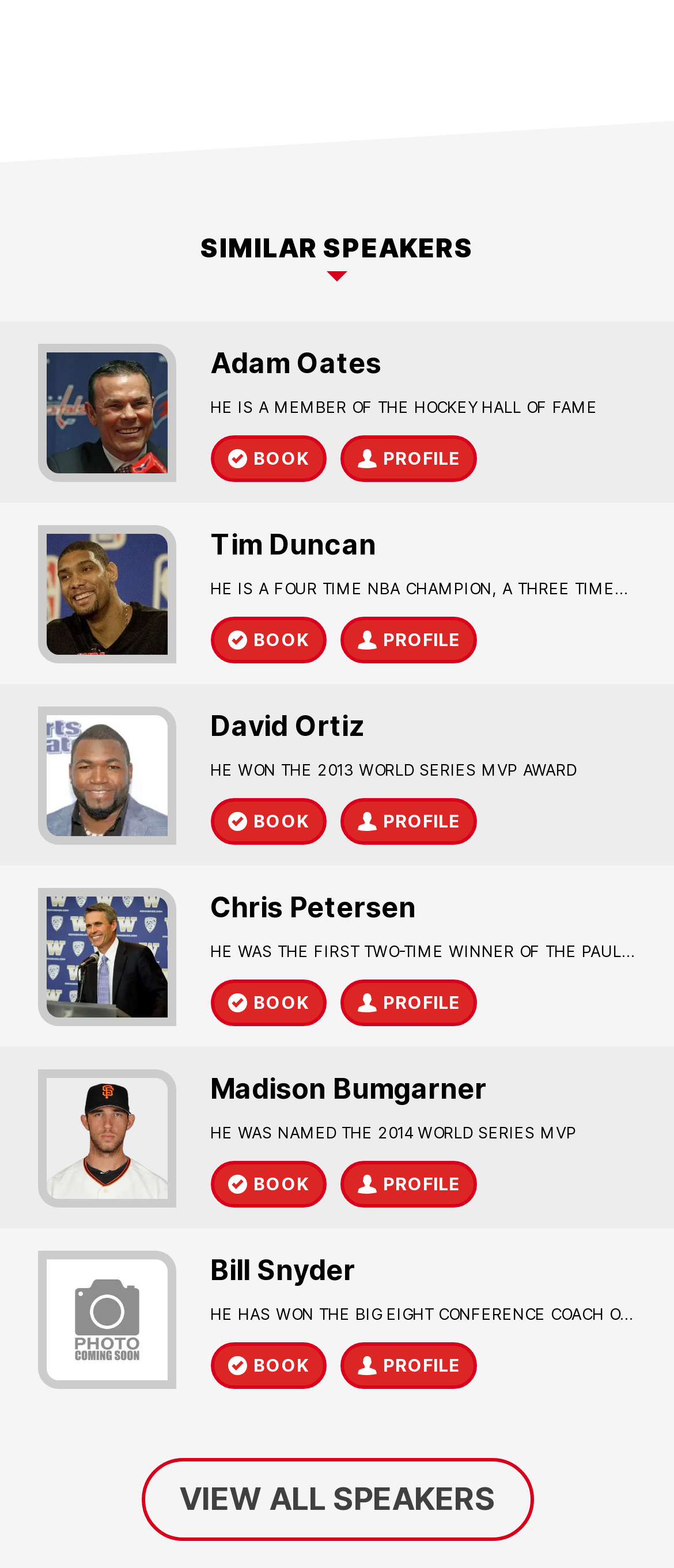Determine the bounding box coordinates for the clickable element to execute this instruction: "view David Ortiz' profile". Provide the coordinates as four float numbers between 0 and 1, i.e., [left, top, right, bottom].

[0.312, 0.509, 0.484, 0.539]